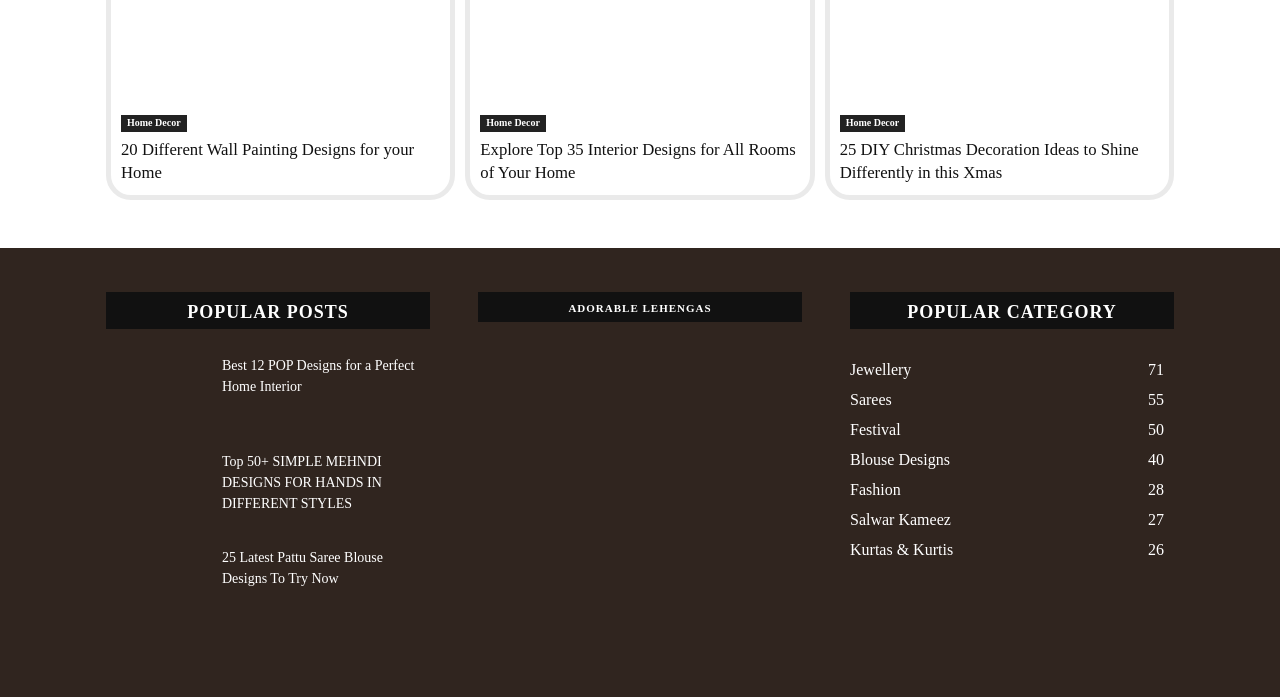Please give the bounding box coordinates of the area that should be clicked to fulfill the following instruction: "Explore 'Explore Top 35 Interior Designs for All Rooms of Your Home'". The coordinates should be in the format of four float numbers from 0 to 1, i.e., [left, top, right, bottom].

[0.375, 0.163, 0.625, 0.221]